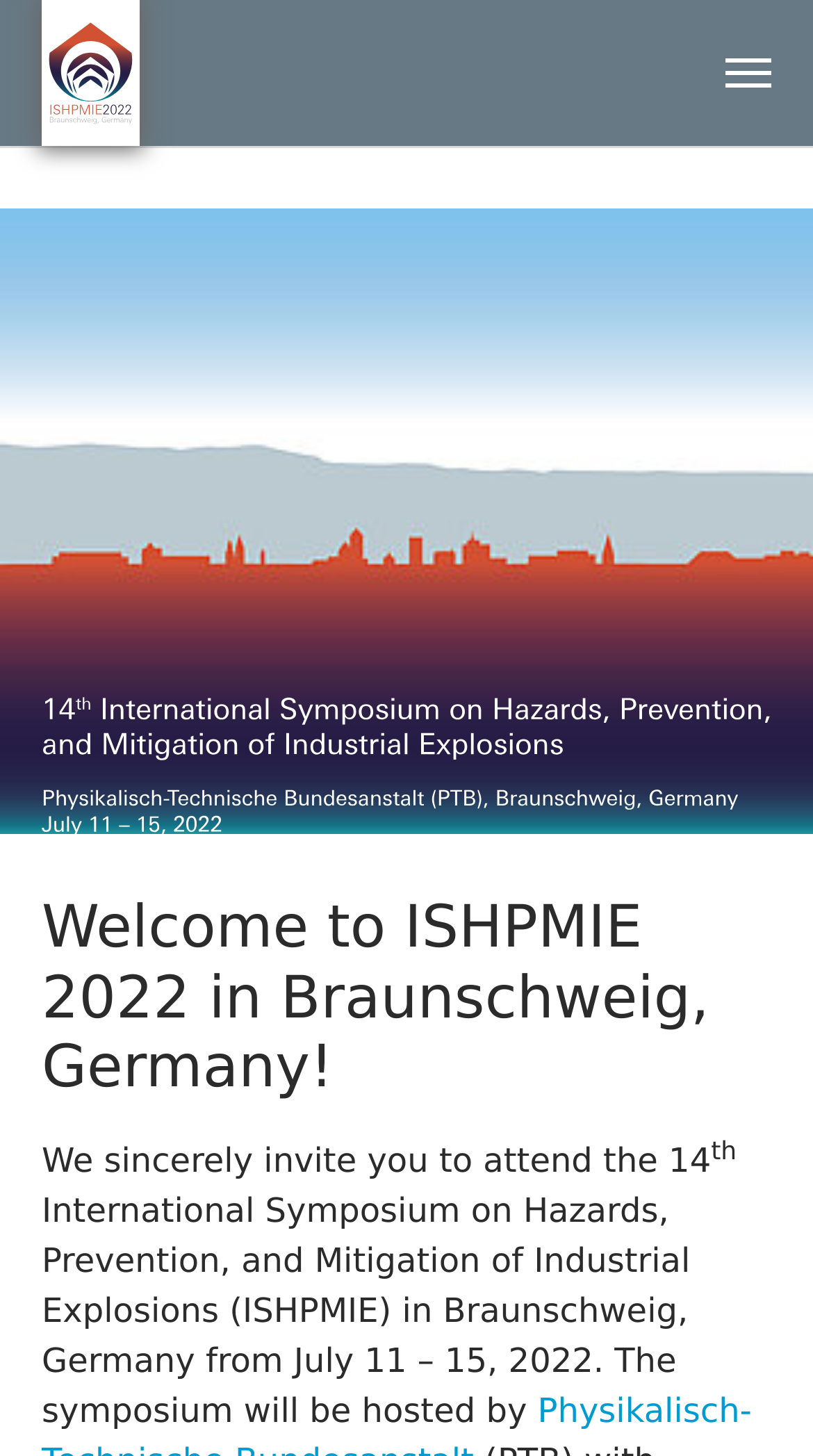Look at the image and write a detailed answer to the question: 
What is the location of the symposium?

I found the location of the symposium by reading the text on the webpage, specifically the sentence 'We sincerely invite you to attend the 14th International Symposium on Hazards, Prevention, and Mitigation of Industrial Explosions (ISHPMIE) in Braunschweig, Germany from July 11 – 15, 2022.'